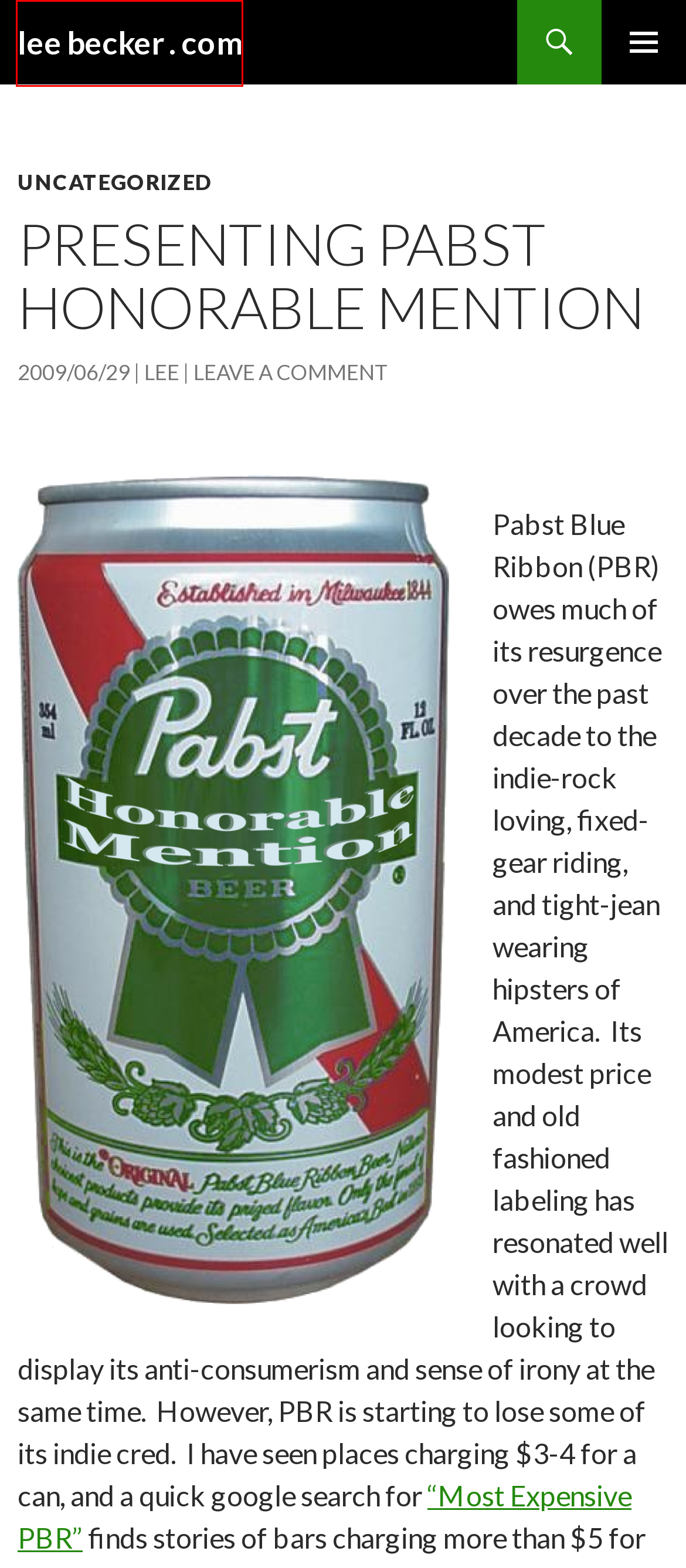Review the screenshot of a webpage that includes a red bounding box. Choose the most suitable webpage description that matches the new webpage after clicking the element within the red bounding box. Here are the candidates:
A. lee | lee becker . com
B. Boulder Silat – Indonesian Martial Arts in the Boulder-Denver Area
C. lee becker . com | presenting my presence without presents
D. lee becker . com
E. REST | lee becker . com
F. Recipes | lee becker . com
G. API | lee becker . com
H. Uncategorized | lee becker . com

C